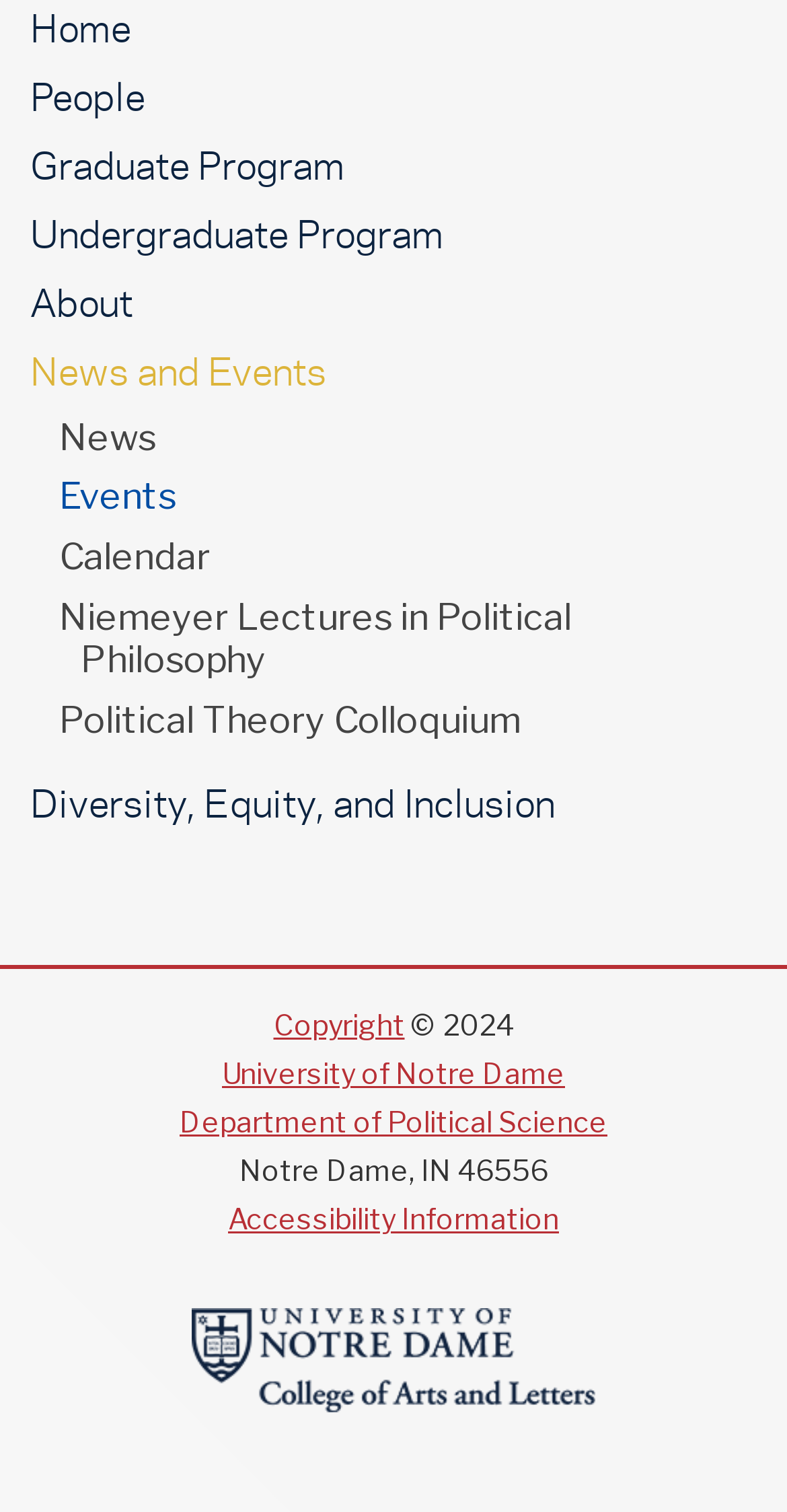Given the description of the UI element: "News and Events", predict the bounding box coordinates in the form of [left, top, right, bottom], with each value being a float between 0 and 1.

[0.038, 0.226, 0.962, 0.264]